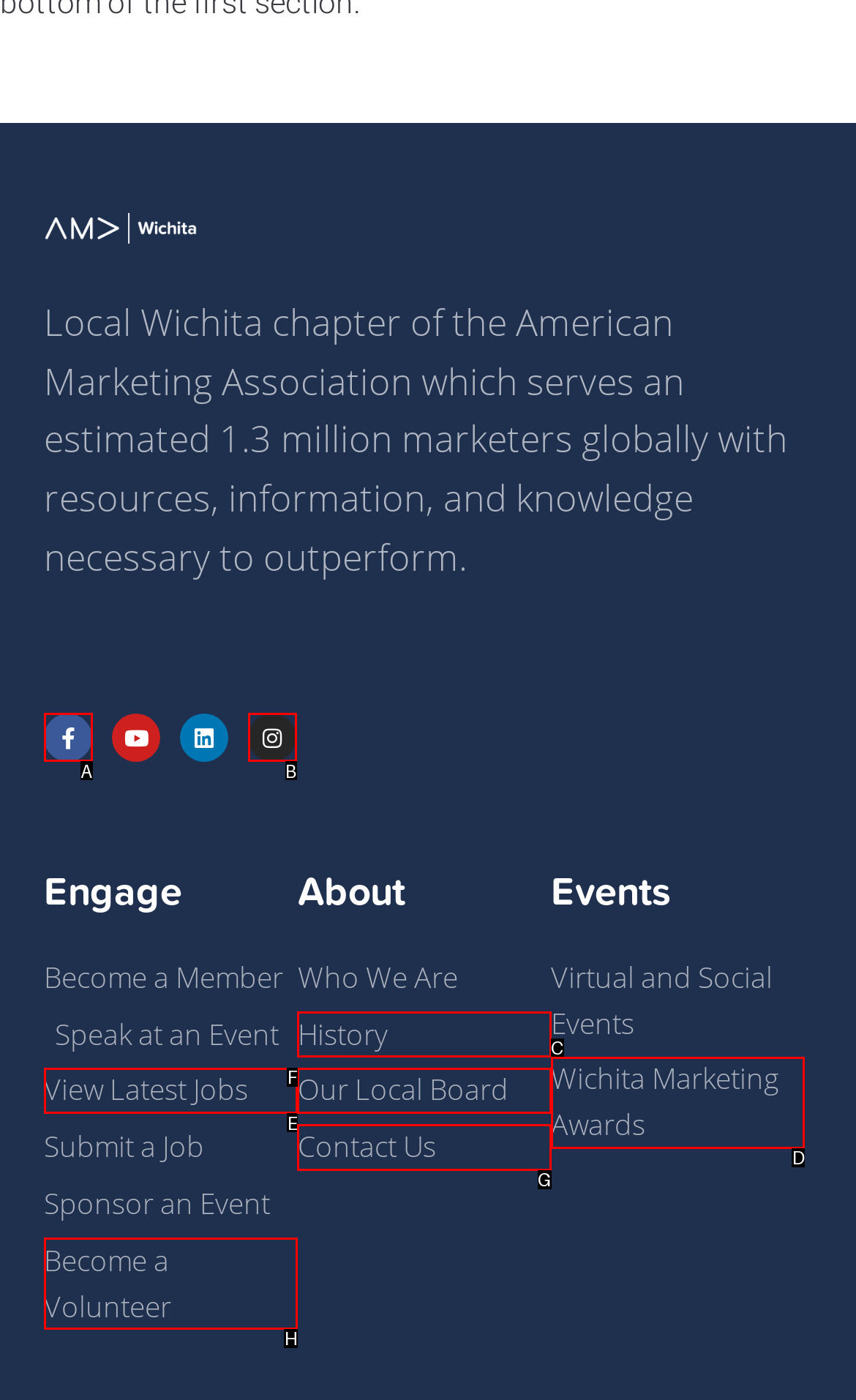Identify the option that corresponds to the given description: Contact Us. Reply with the letter of the chosen option directly.

G